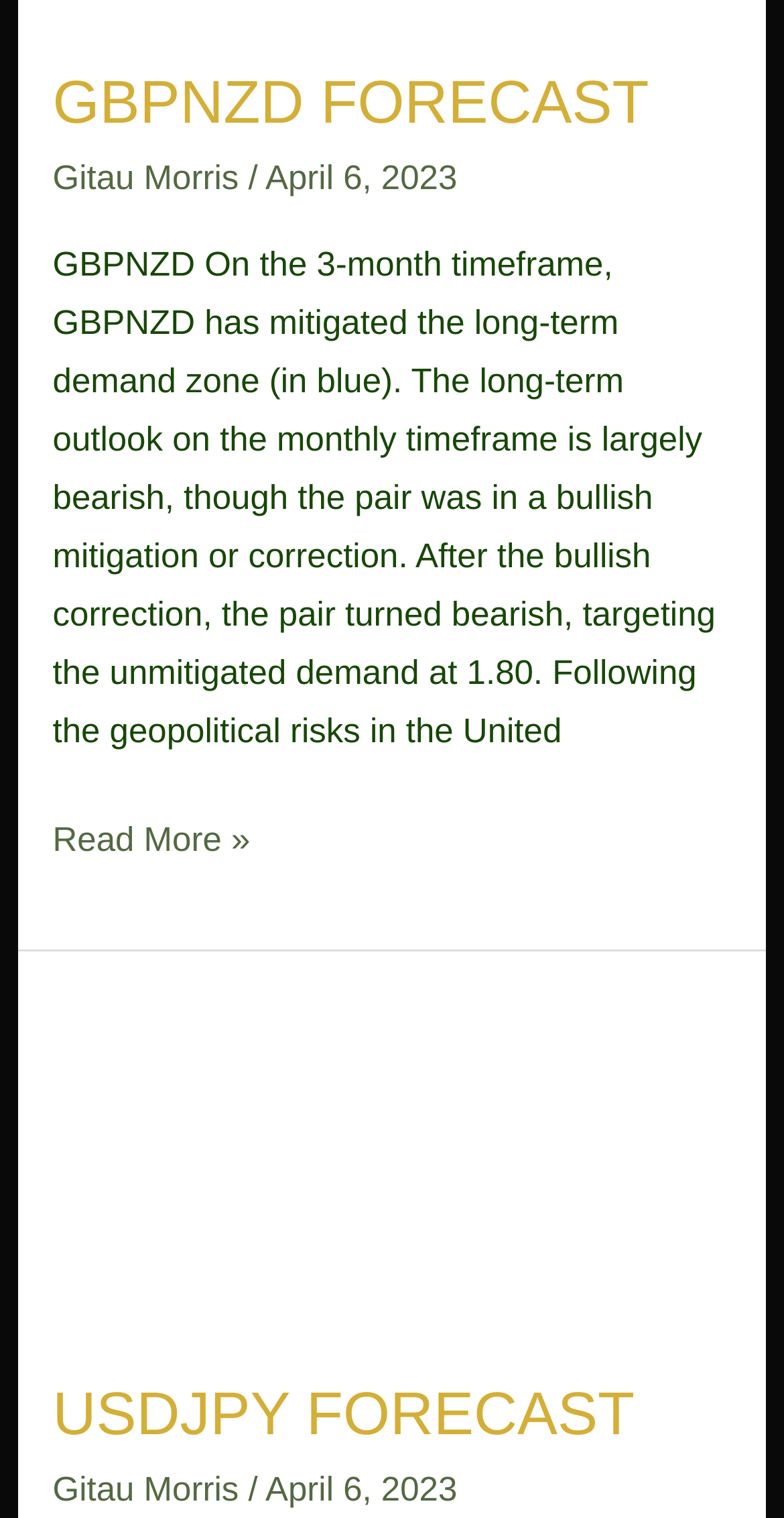What is the date of the second article?
Using the image as a reference, deliver a detailed and thorough answer to the question.

The date of the second article can be found by looking at the header section of the second article, where it says 'April 6, 2023' next to the author's name.